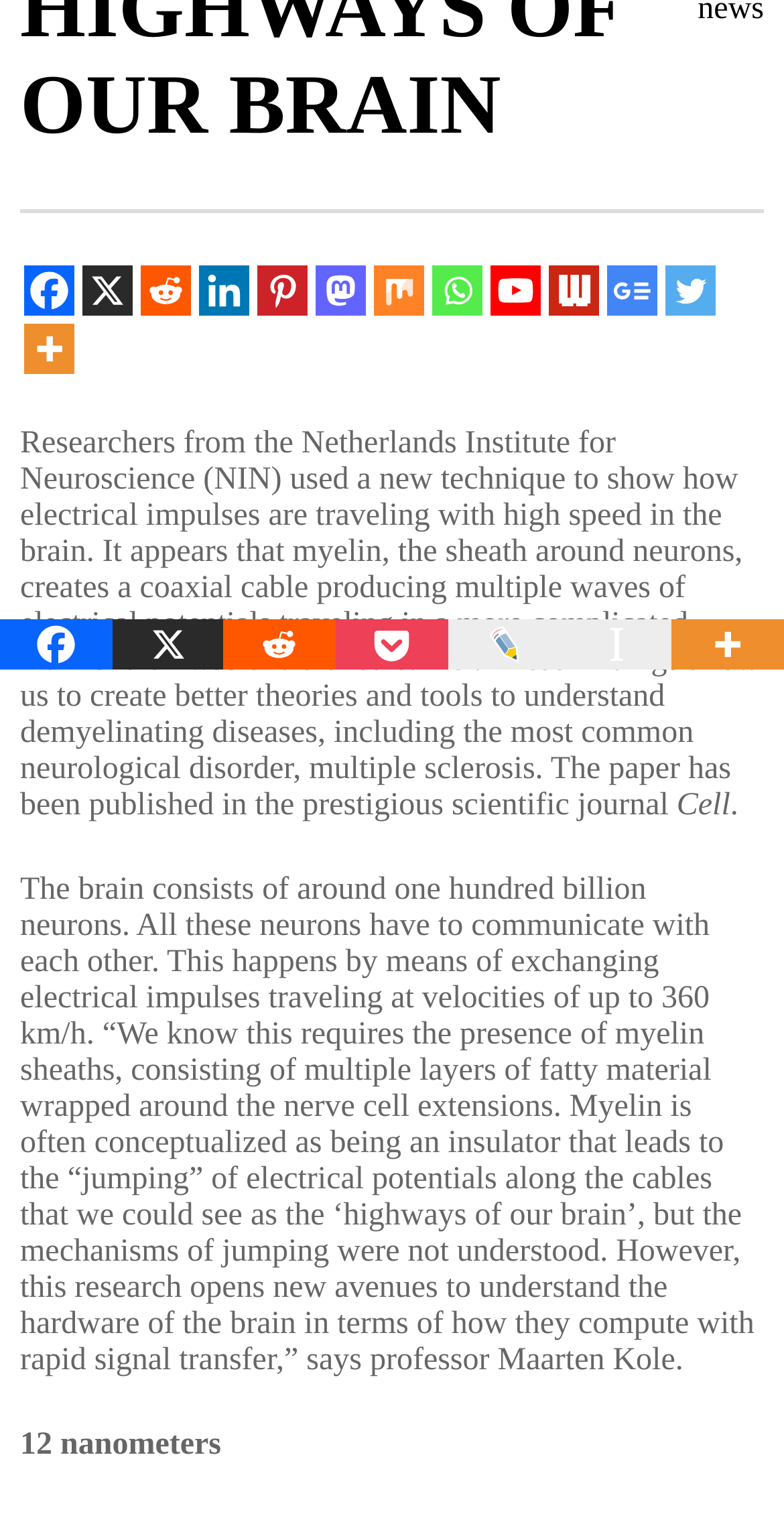Identify the bounding box coordinates for the UI element that matches this description: "aria-label="Webnews" title="Webnews"".

[0.7, 0.175, 0.764, 0.208]